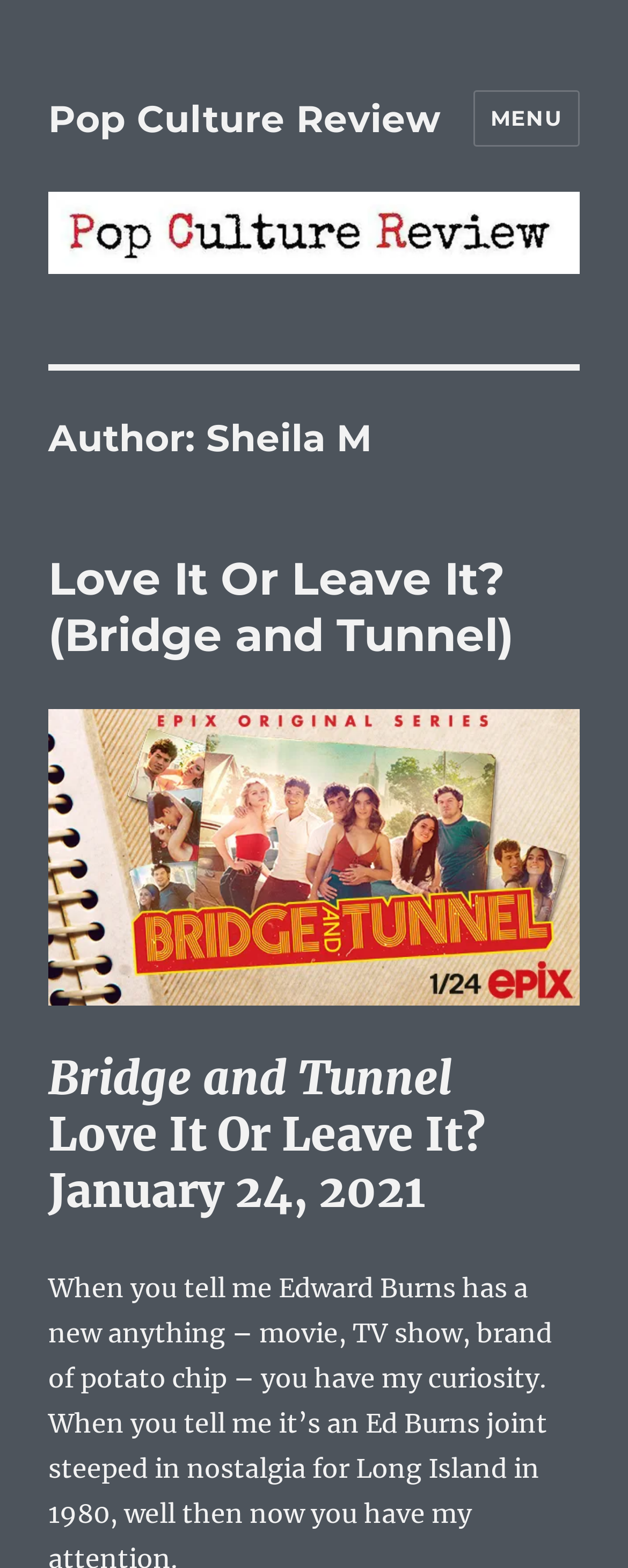Respond to the following query with just one word or a short phrase: 
What is the title of the latest article?

Love It Or Leave It? (Bridge and Tunnel)